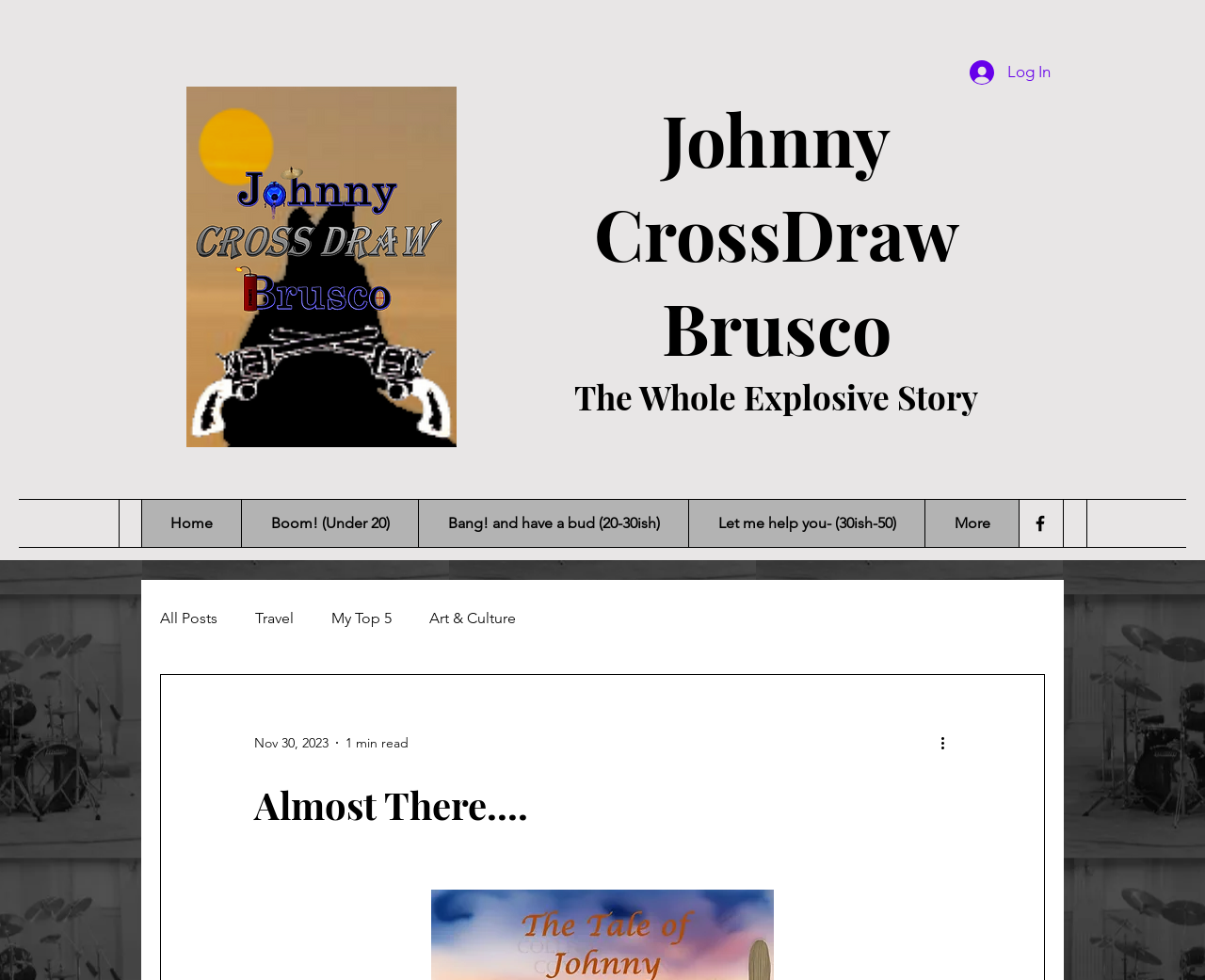Pinpoint the bounding box coordinates for the area that should be clicked to perform the following instruction: "Click the Log In button".

[0.794, 0.055, 0.883, 0.092]